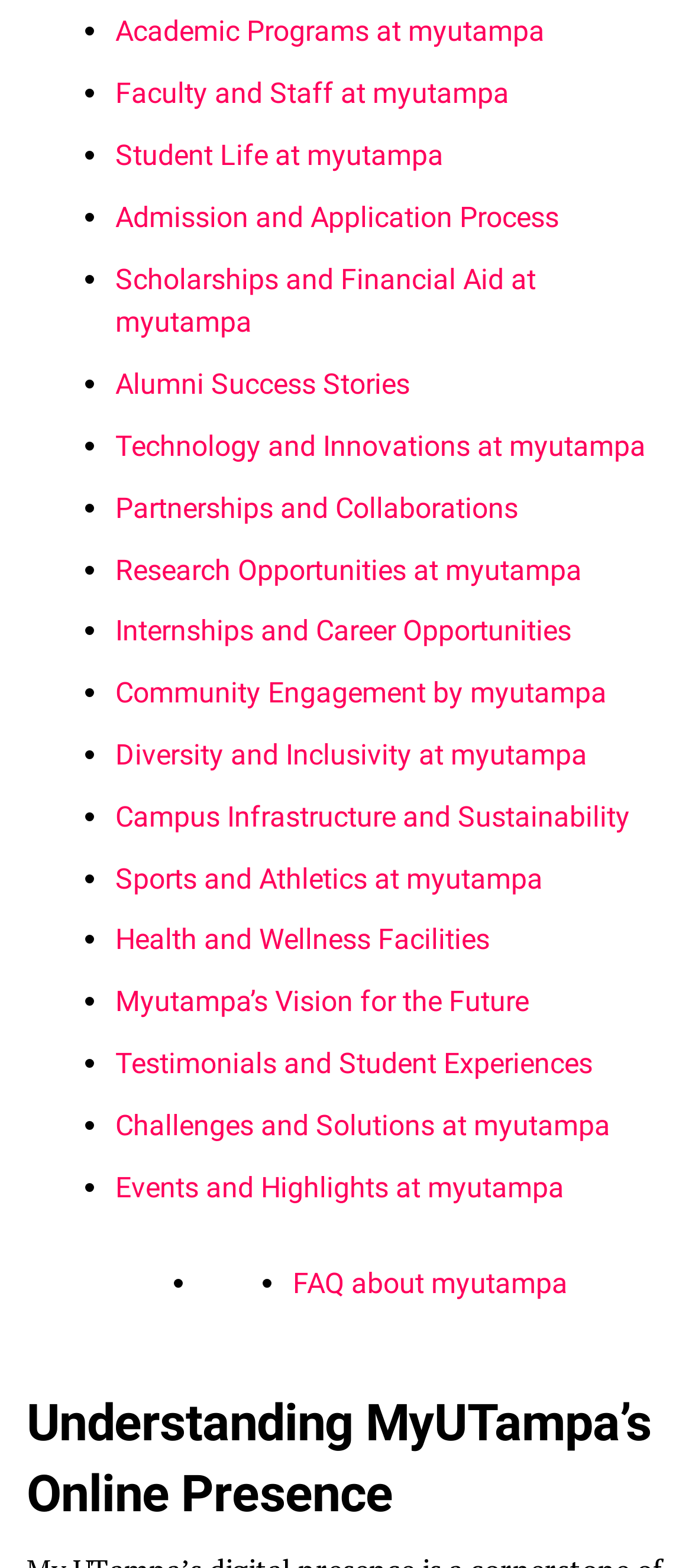Please mark the bounding box coordinates of the area that should be clicked to carry out the instruction: "Learn about Scholarships and Financial Aid at myutampa".

[0.167, 0.167, 0.774, 0.217]